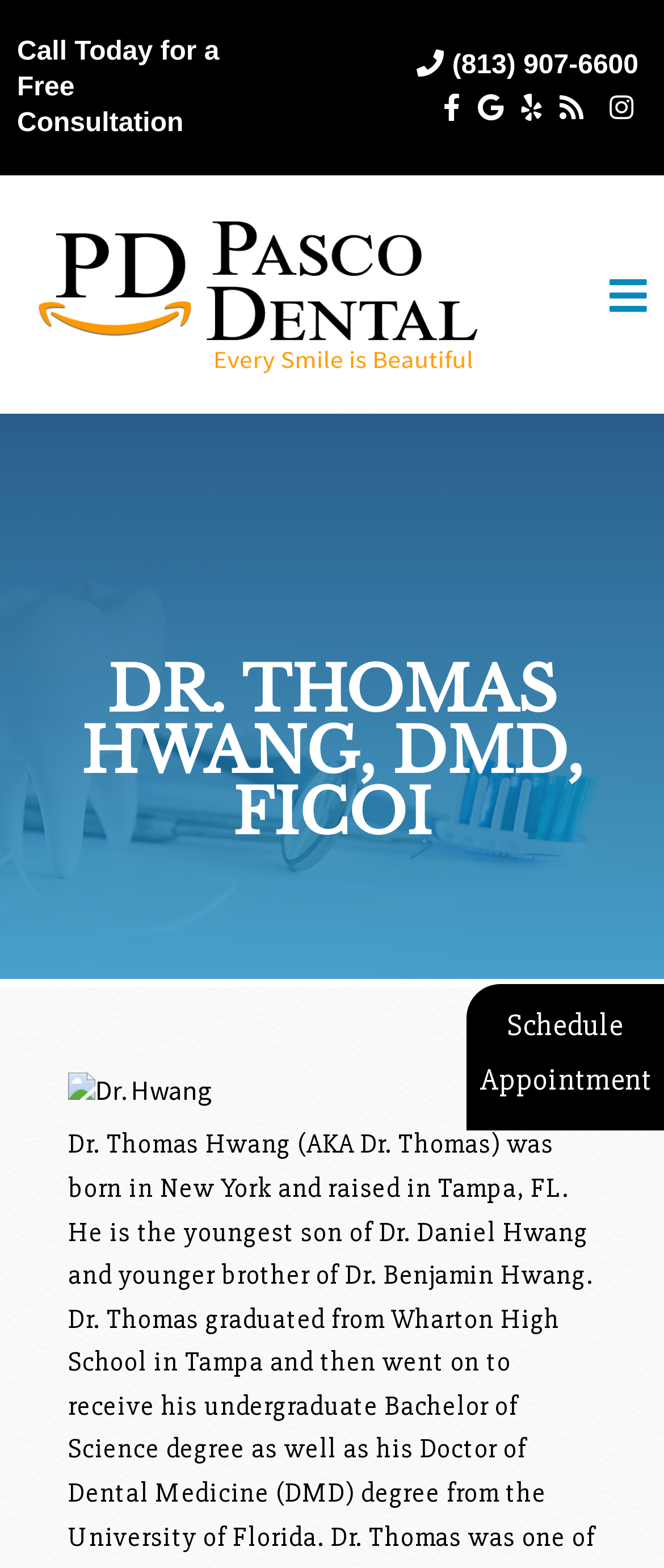Please give a succinct answer to the question in one word or phrase:
What is the phone number for a free consultation?

(813) 907-6600